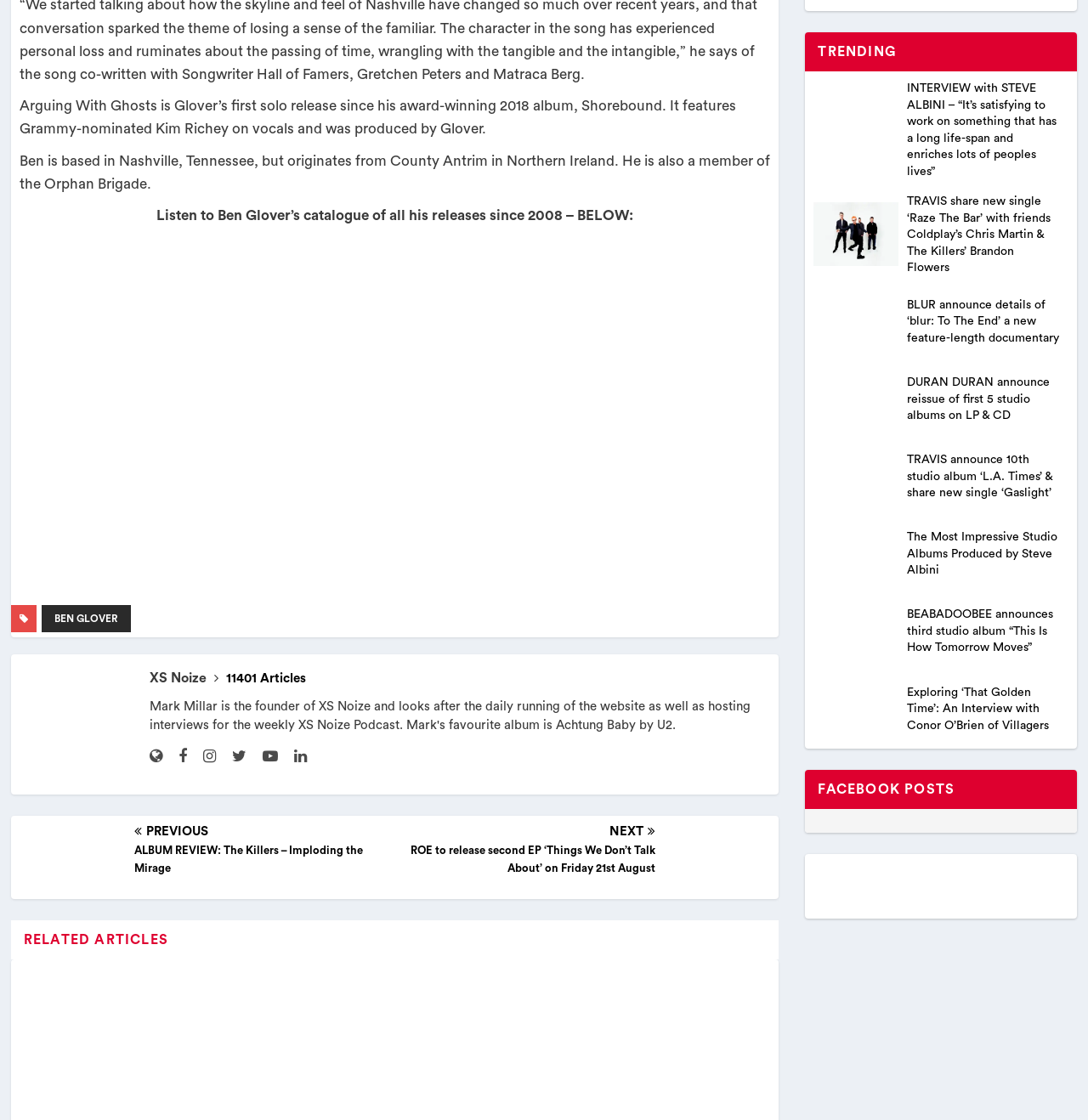Who is the author of the article about Ben Glover?
Please provide a comprehensive answer based on the details in the screenshot.

The webpage does not explicitly mention the author of the article about Ben Glover, so we cannot determine who the author is.